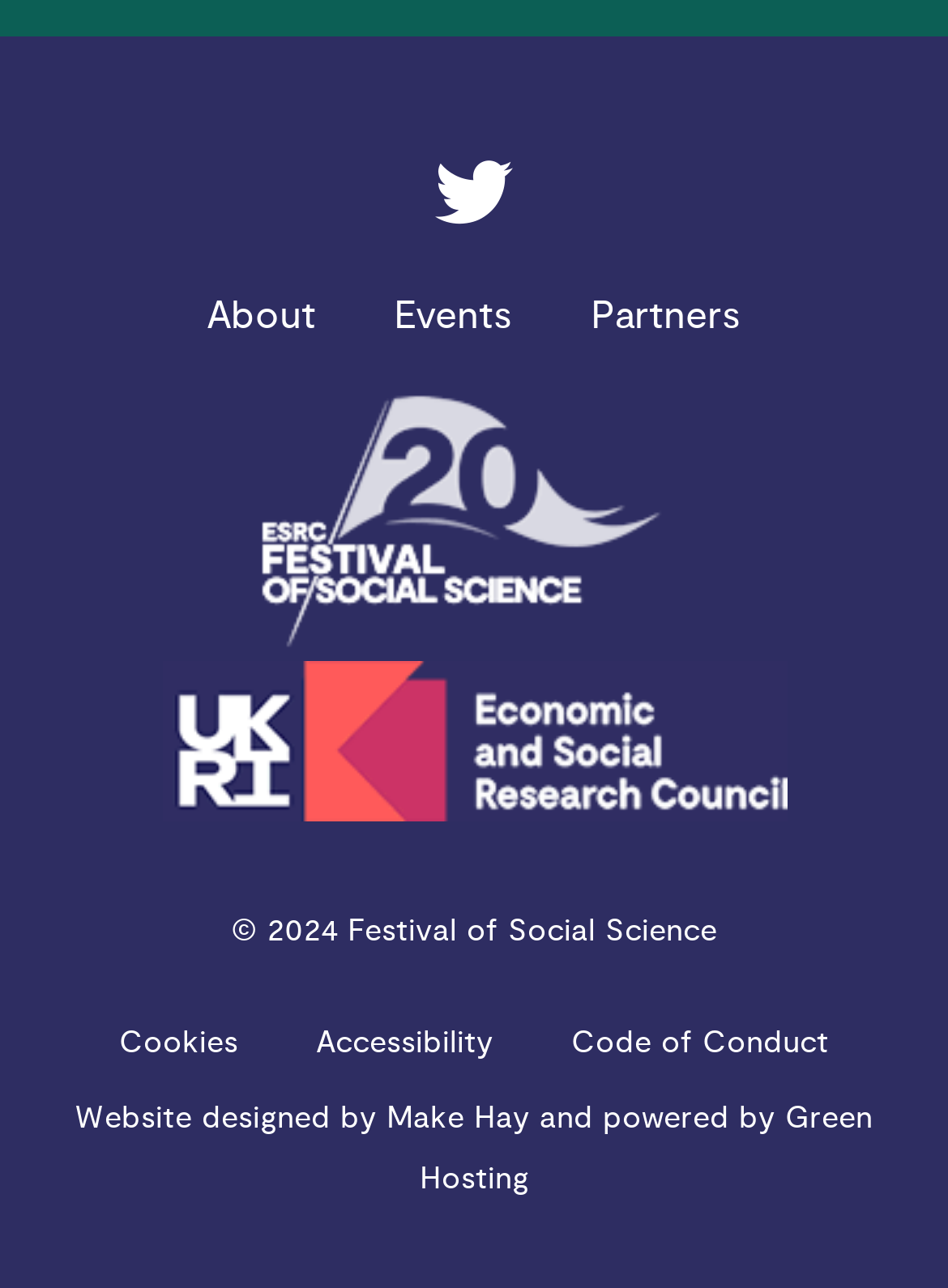Respond to the question below with a single word or phrase:
How many logos are displayed on the webpage?

2